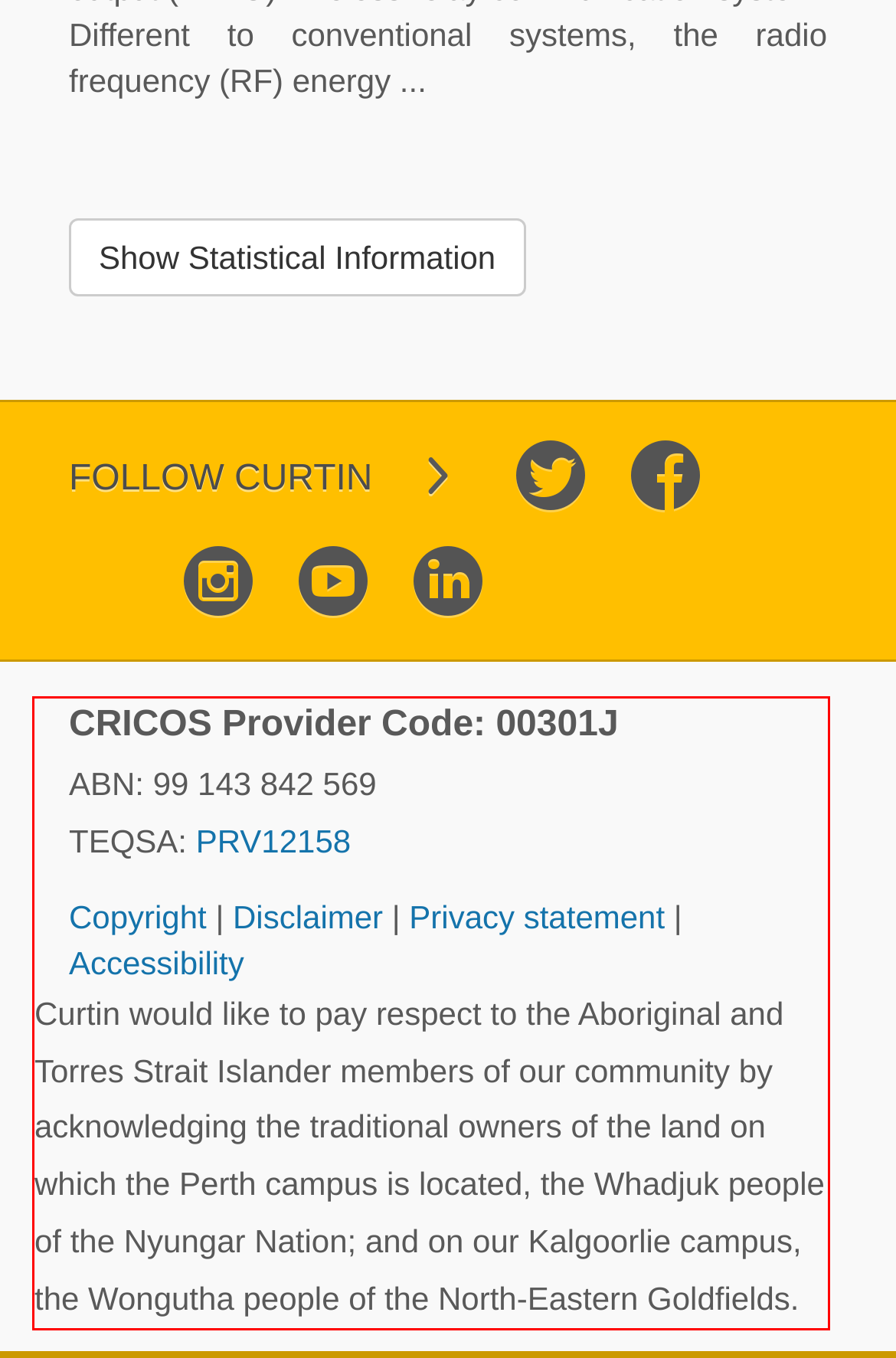Identify the text inside the red bounding box in the provided webpage screenshot and transcribe it.

Curtin would like to pay respect to the Aboriginal and Torres Strait Islander members of our community by acknowledging the traditional owners of the land on which the Perth campus is located, the Whadjuk people of the Nyungar Nation; and on our Kalgoorlie campus, the Wongutha people of the North-Eastern Goldfields.